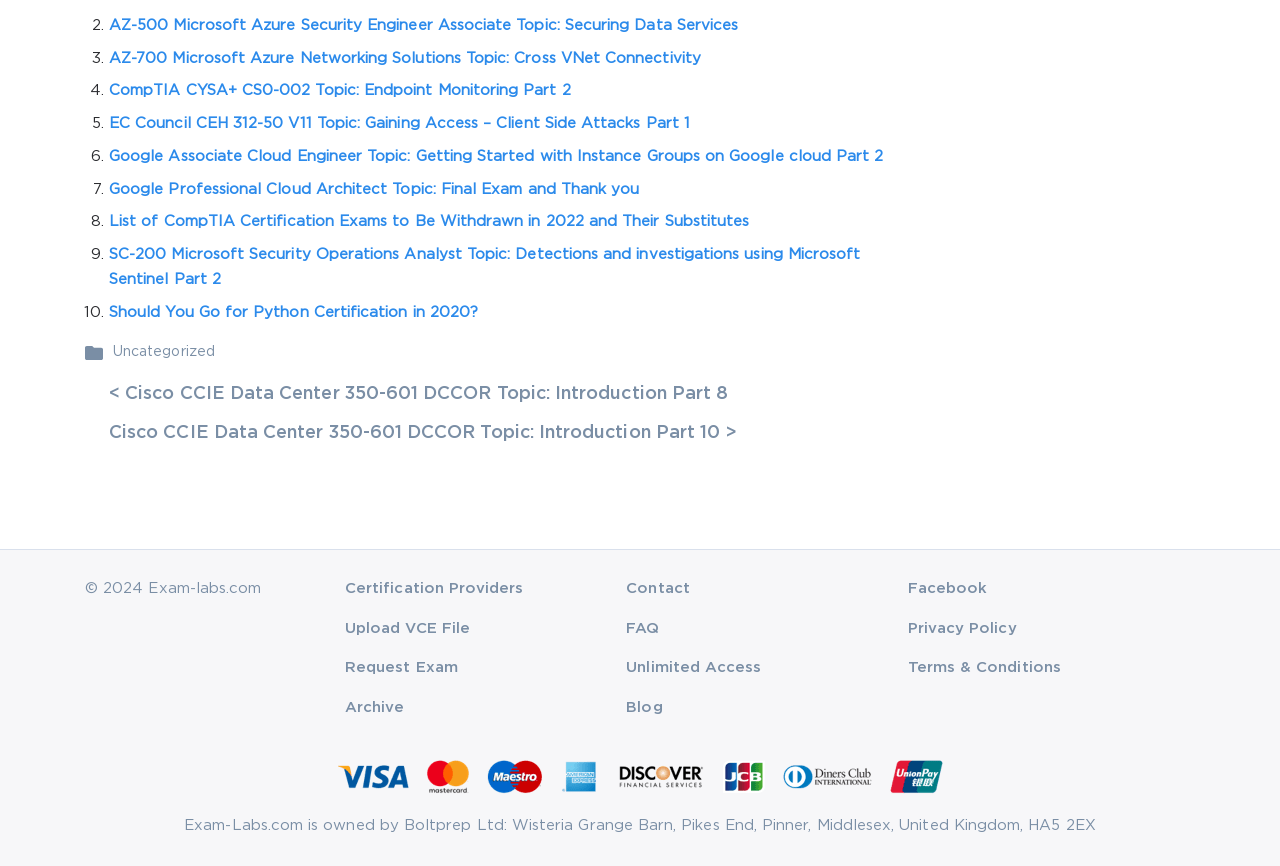Identify the bounding box coordinates of the section to be clicked to complete the task described by the following instruction: "View Certification Providers". The coordinates should be four float numbers between 0 and 1, formatted as [left, top, right, bottom].

[0.27, 0.672, 0.409, 0.687]